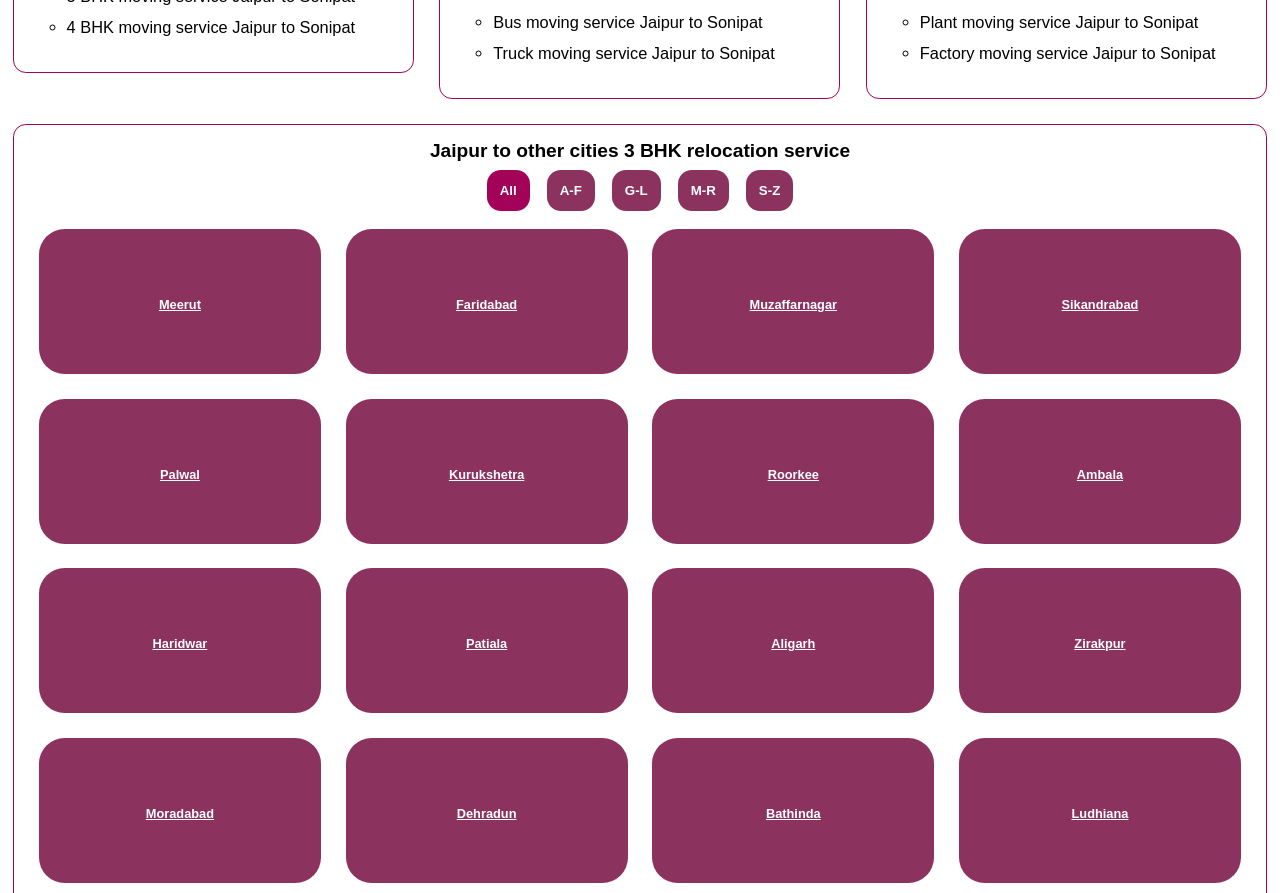Please find the bounding box coordinates of the clickable region needed to complete the following instruction: "Click the 'M-R' button". The bounding box coordinates must consist of four float numbers between 0 and 1, i.e., [left, top, right, bottom].

[0.53, 0.19, 0.569, 0.236]